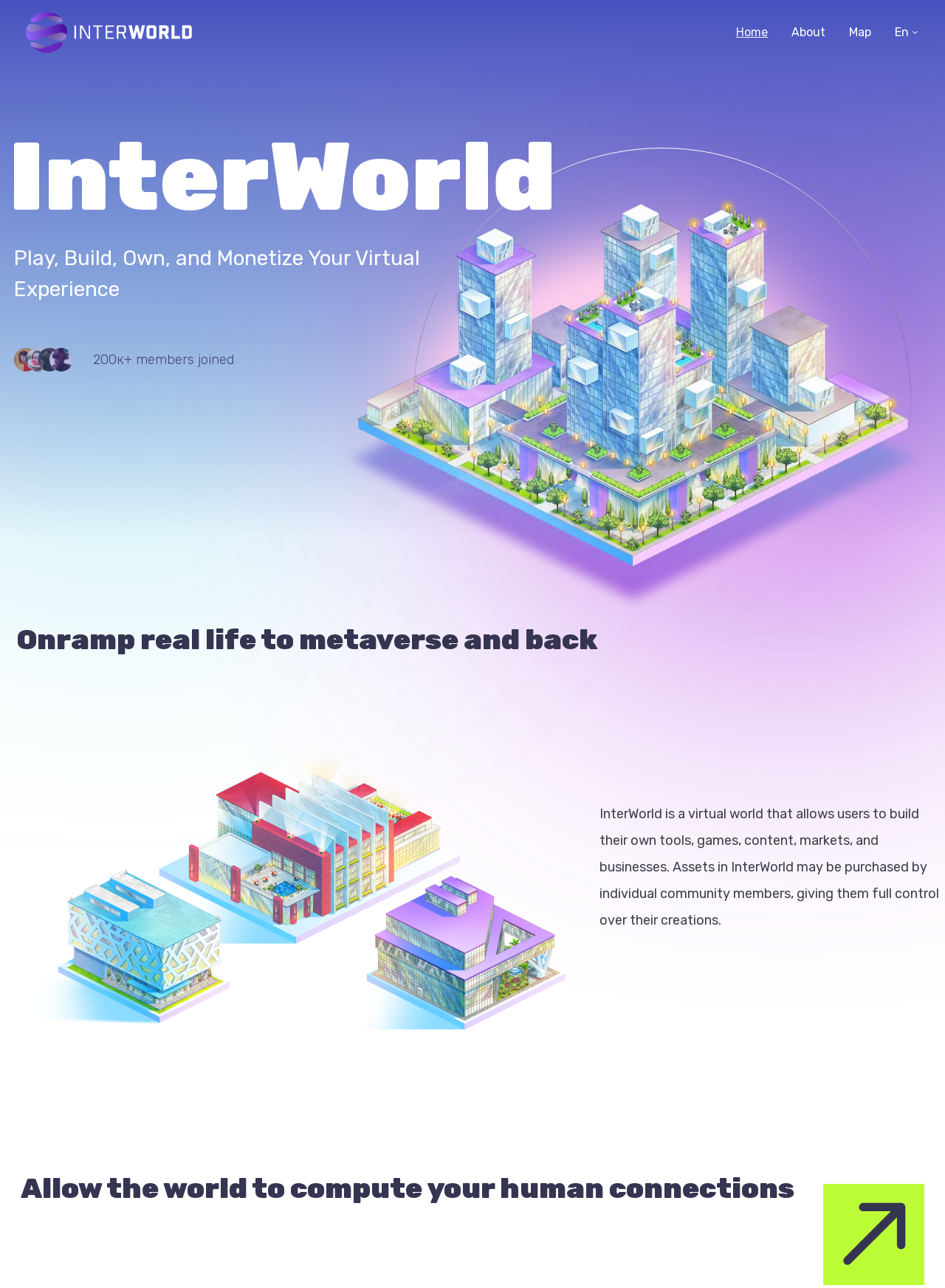Determine the bounding box for the described UI element: "parent_node: Home".

[0.027, 0.009, 0.203, 0.041]